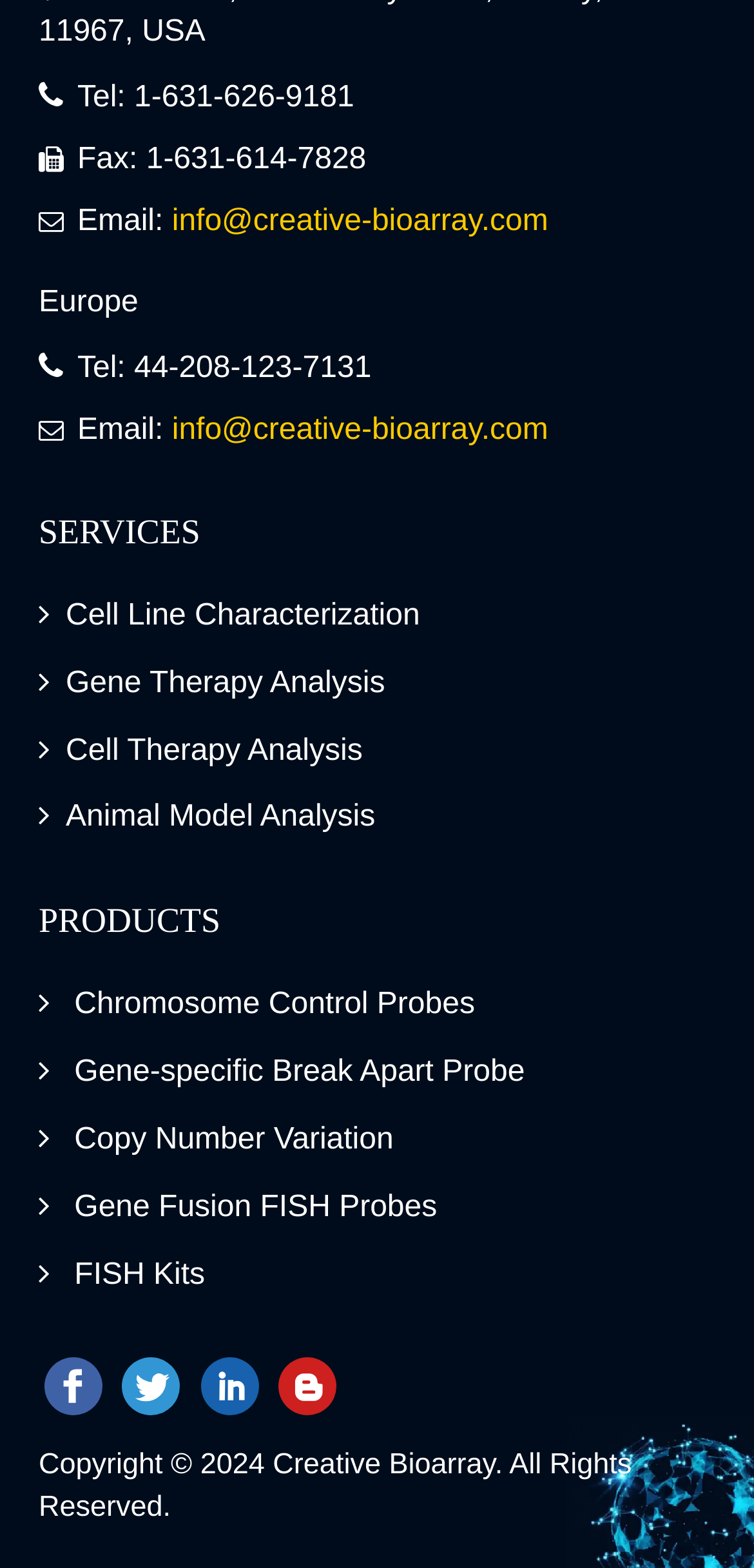Locate the bounding box coordinates of the clickable element to fulfill the following instruction: "Call the US office". Provide the coordinates as four float numbers between 0 and 1 in the format [left, top, right, bottom].

[0.103, 0.052, 0.178, 0.073]